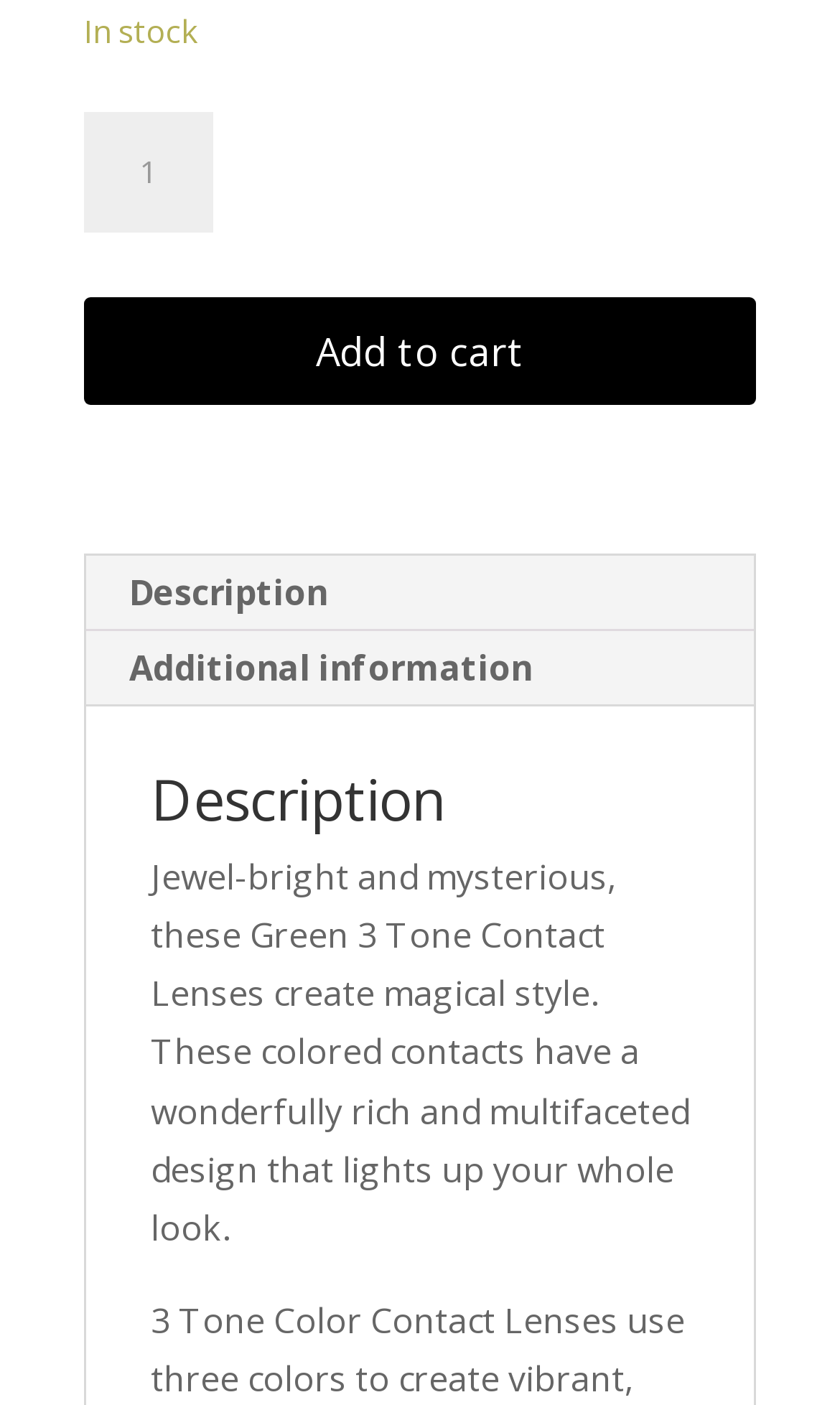Provide a short, one-word or phrase answer to the question below:
What is the name of the product being described?

Green 3 Tone Funky Contact Lenses